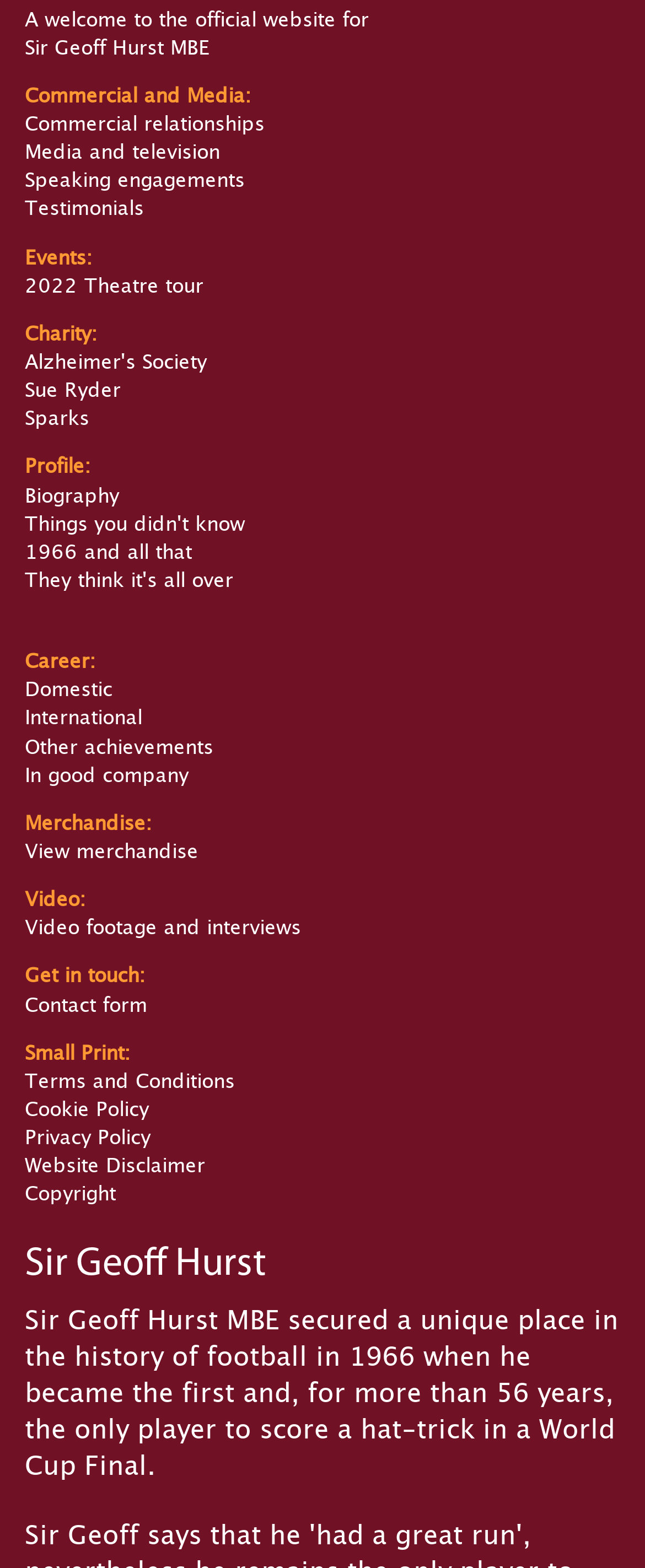Please find the bounding box coordinates of the clickable region needed to complete the following instruction: "View 2022 Theatre tour". The bounding box coordinates must consist of four float numbers between 0 and 1, i.e., [left, top, right, bottom].

[0.038, 0.174, 0.315, 0.192]